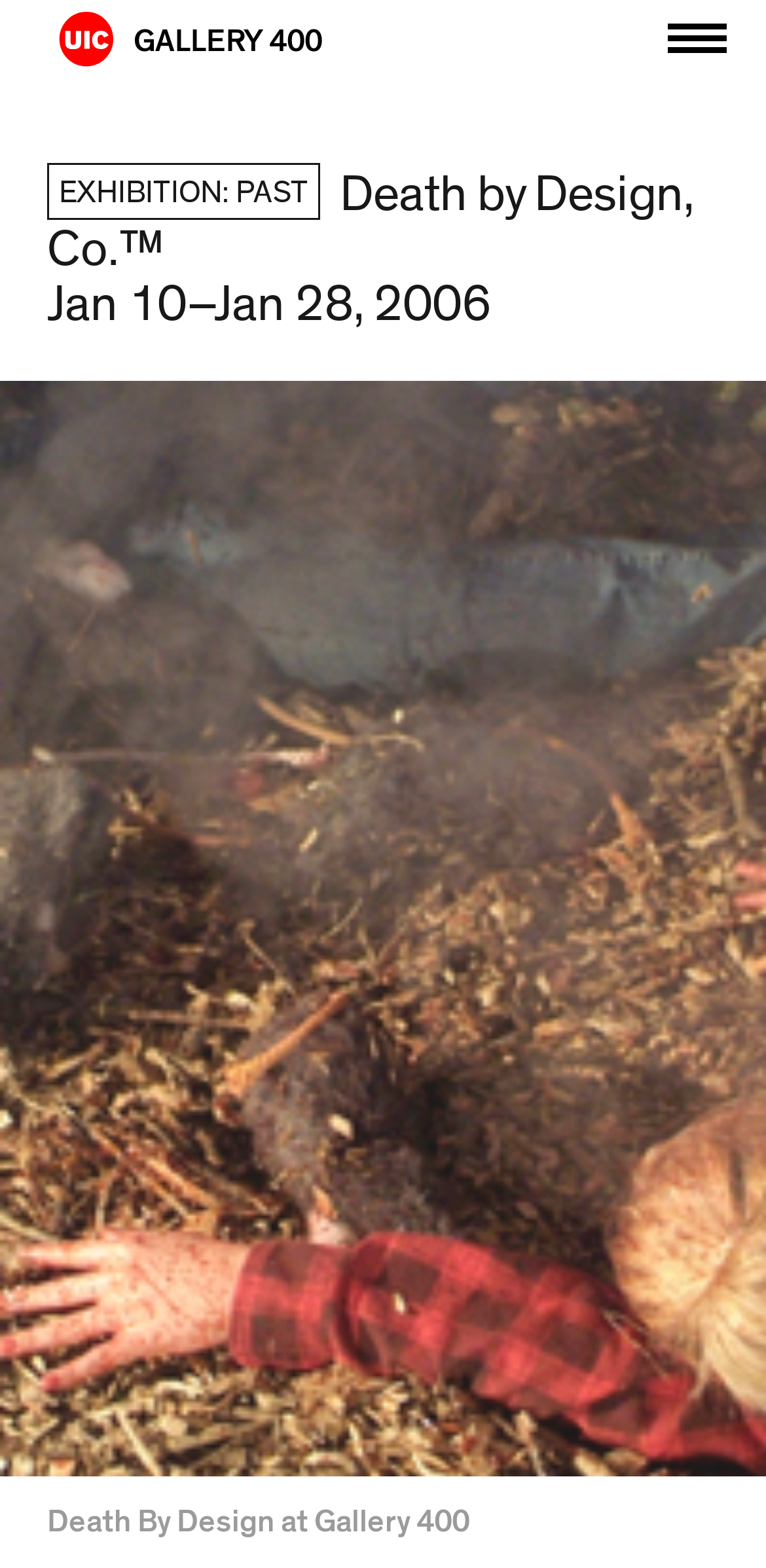What is the exhibition period mentioned on the page?
Look at the screenshot and give a one-word or phrase answer.

Jan 10–Jan 28, 2006